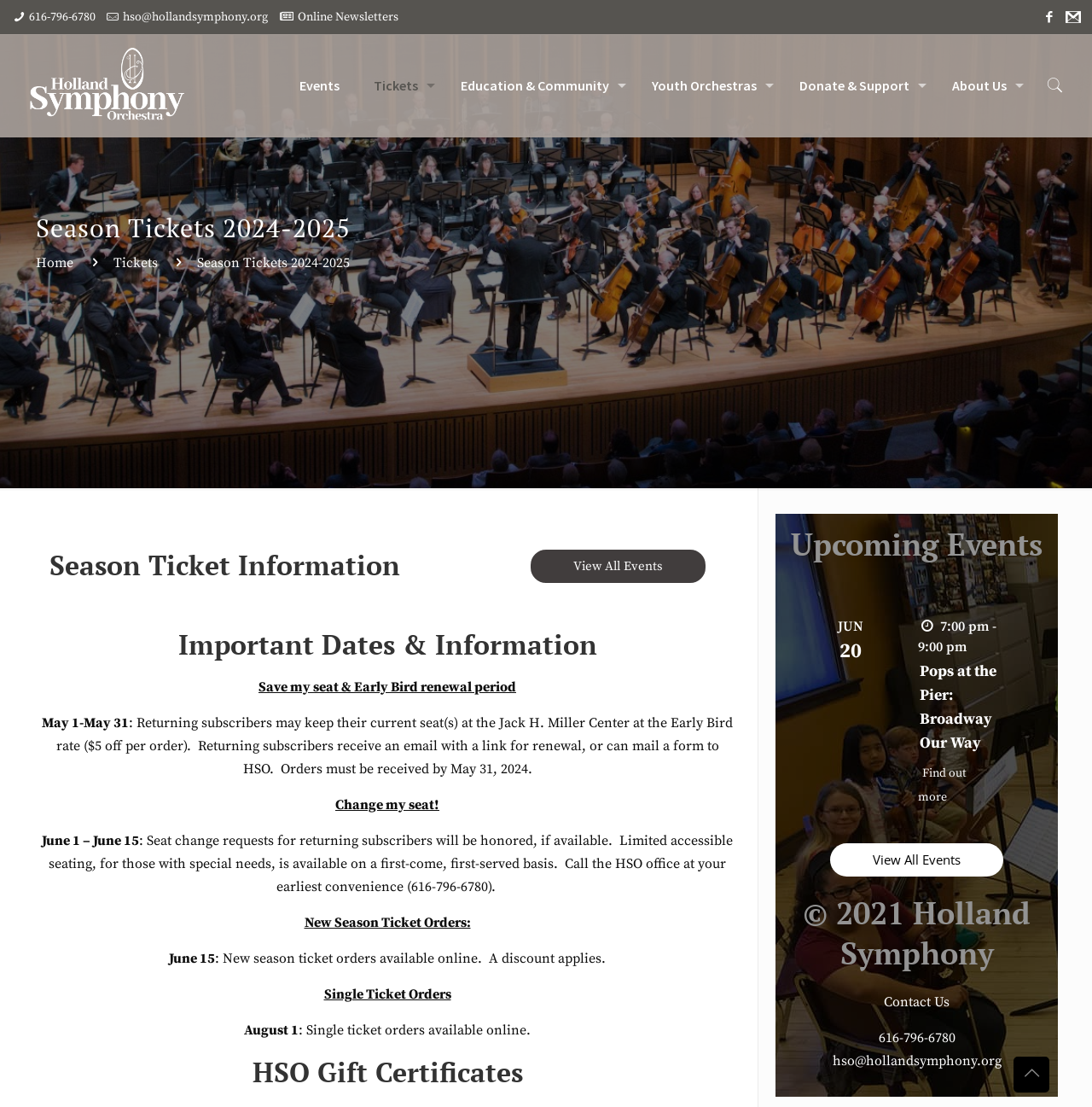What is the email address to contact HSO?
Using the visual information, answer the question in a single word or phrase.

hso@hollandsymphony.org